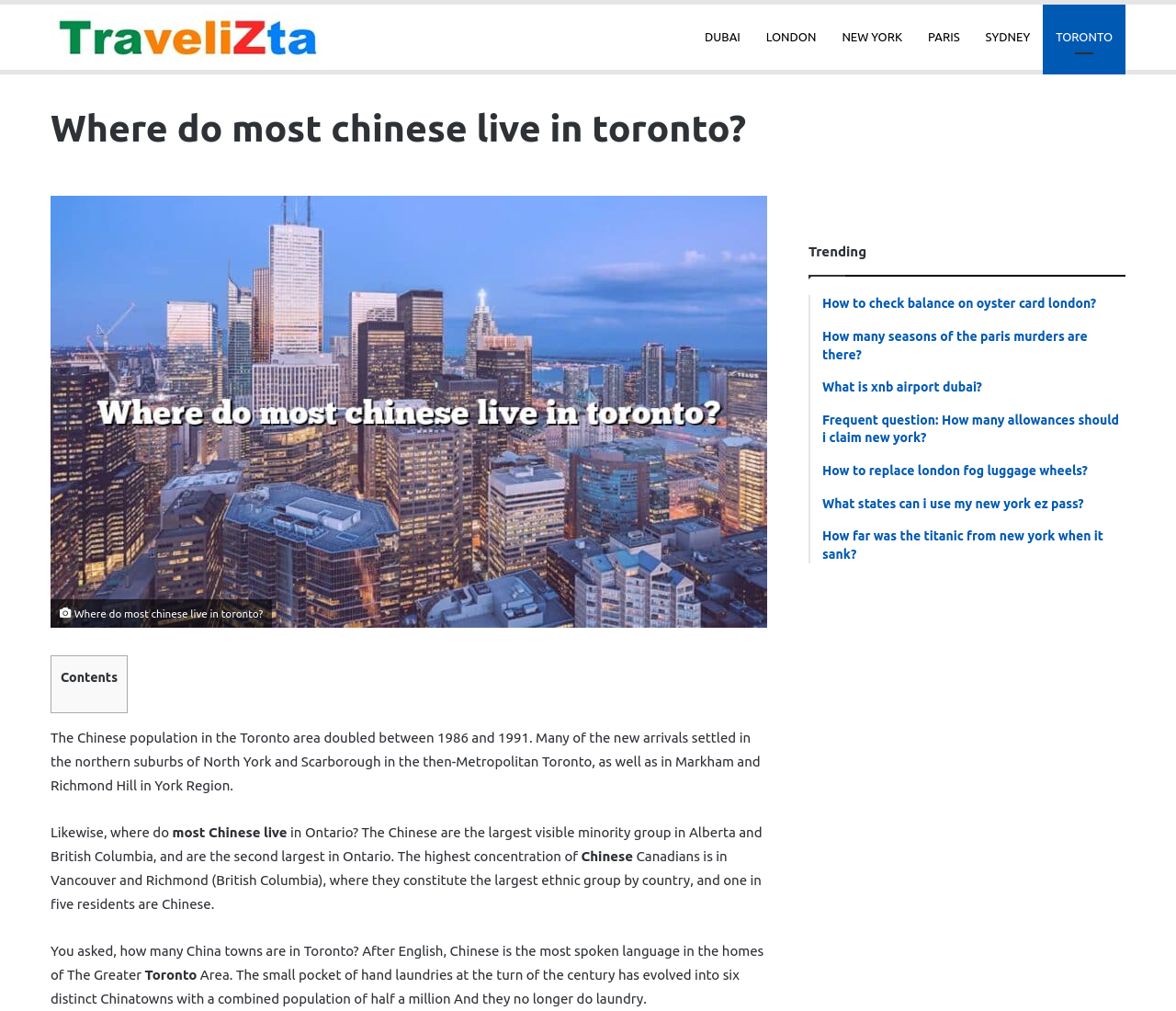Give the bounding box coordinates for the element described by: "Paris".

[0.778, 0.005, 0.827, 0.069]